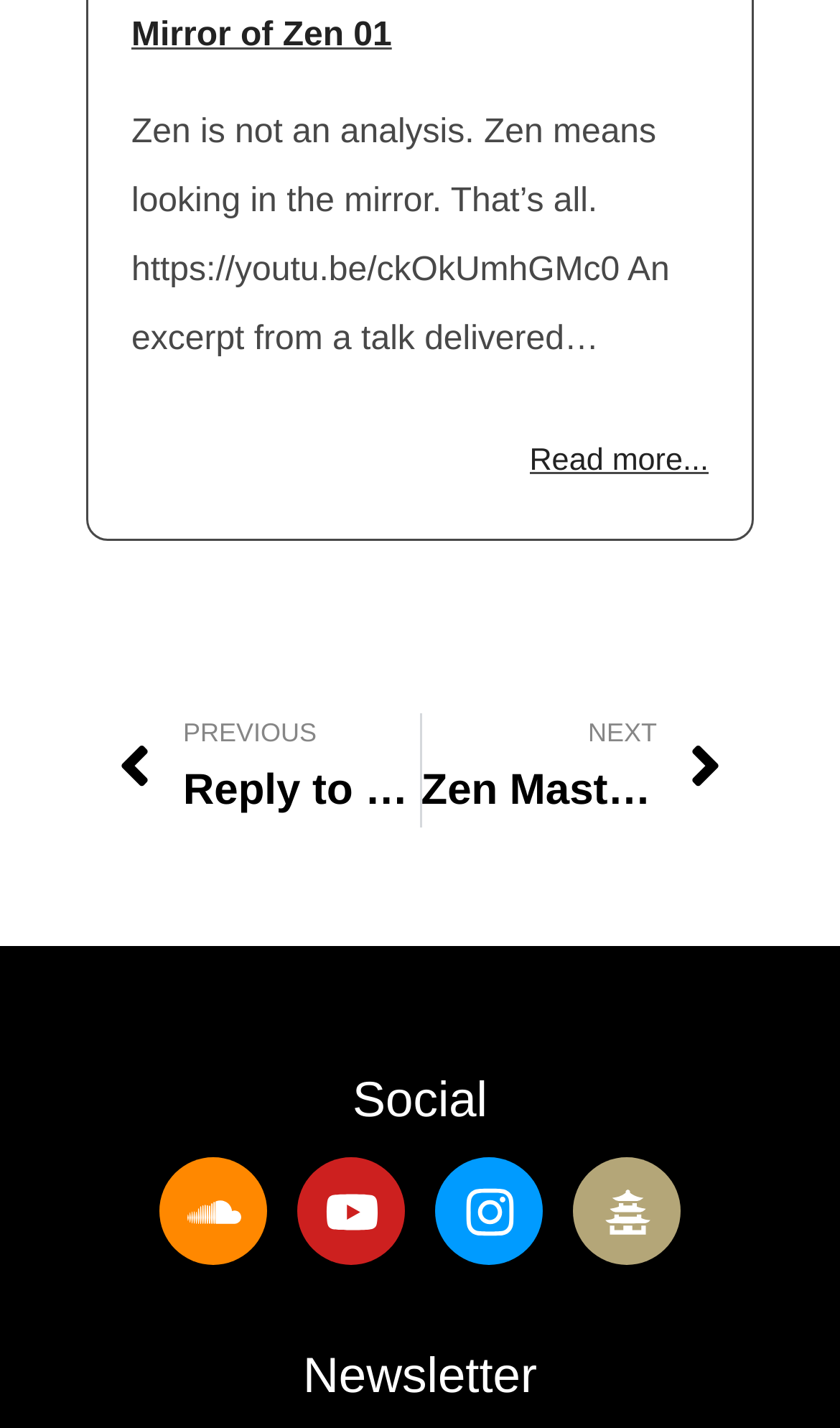Respond to the question below with a concise word or phrase:
What social media platforms are linked?

Soundcloud, Youtube, Instagram